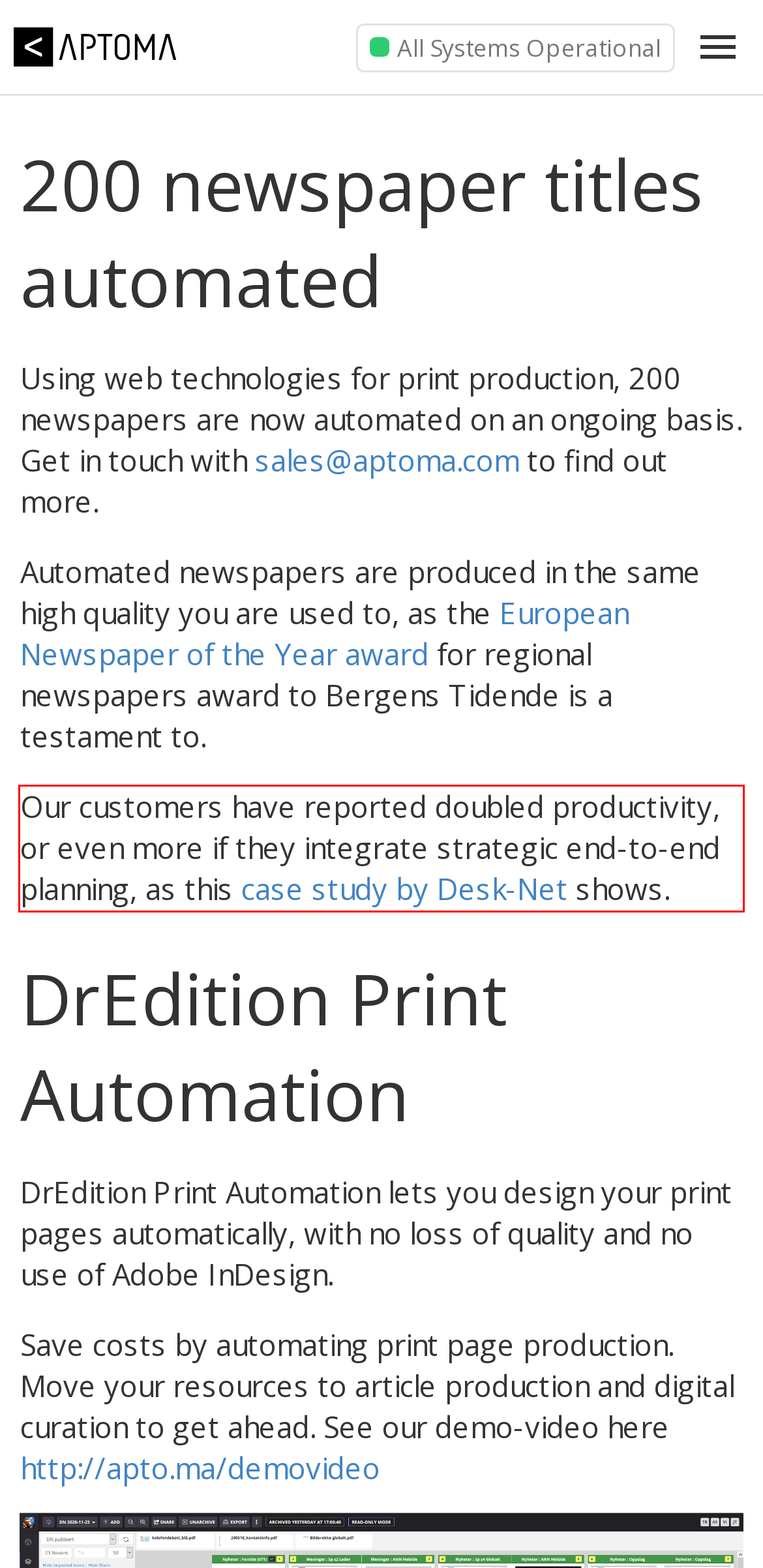With the provided screenshot of a webpage, locate the red bounding box and perform OCR to extract the text content inside it.

Our customers have reported doubled productivity, or even more if they integrate strategic end-to-end planning, as this case study by Desk-Net shows.